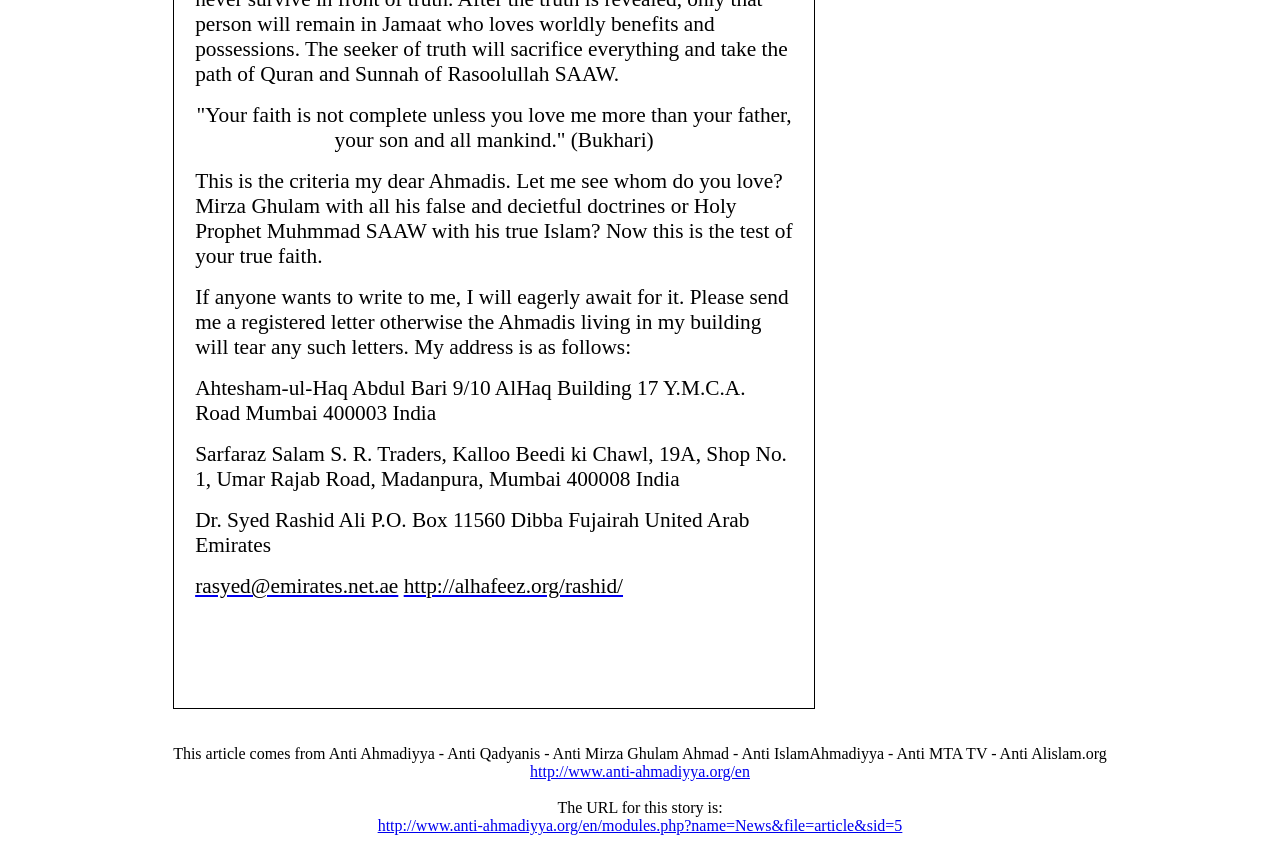What is the URL of the website mentioned at the bottom of the page?
Respond to the question with a single word or phrase according to the image.

http://www.anti-ahmadiyya.org/en